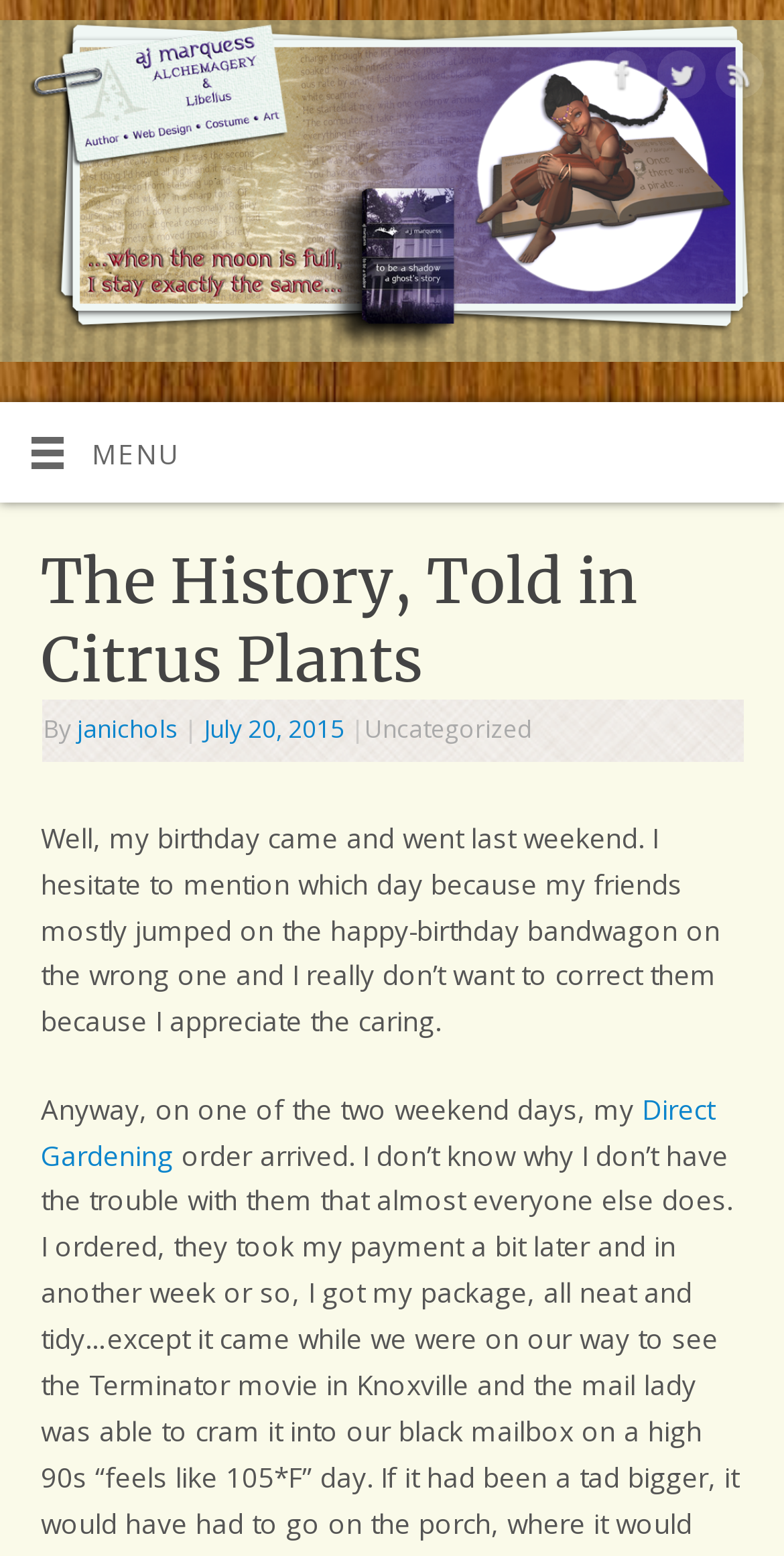Bounding box coordinates are specified in the format (top-left x, top-left y, bottom-right x, bottom-right y). All values are floating point numbers bounded between 0 and 1. Please provide the bounding box coordinate of the region this sentence describes: Menu

[0.0, 0.258, 1.0, 0.323]